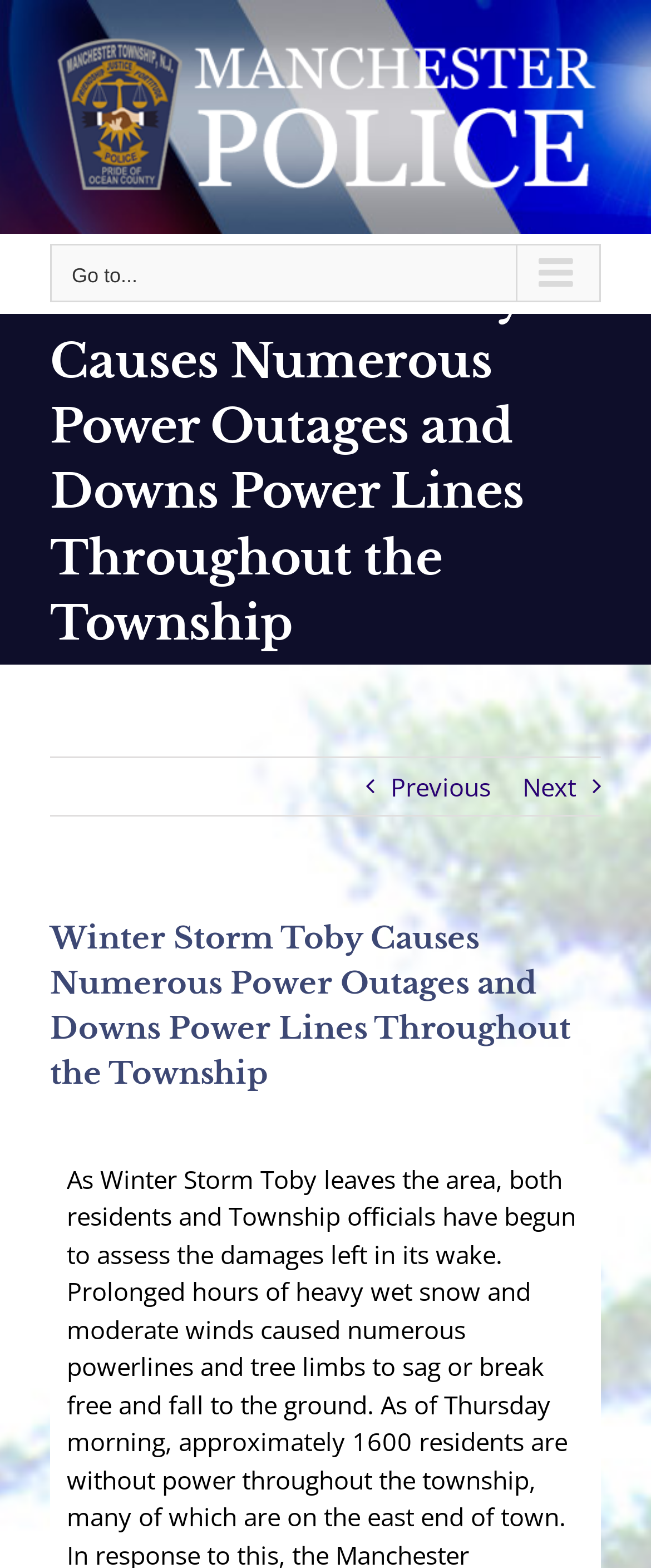Give a detailed account of the webpage.

The webpage is about Winter Storm Toby's impact on the area, specifically the damages and power outages it caused. At the top left of the page, there is a logo of the Manchester Police Department Manchester NJ, which is also a clickable link. Next to the logo, there is a mobile menu button labeled "Go to..." with an arrow icon, which expands to reveal the main menu.

Below the logo and mobile menu, there is a page title bar that spans the entire width of the page. Within this bar, the main heading "Winter Storm Toby Causes Numerous Power Outages and Downs Power Lines Throughout the Township" is prominently displayed. This heading is repeated again below, possibly as a navigation element.

On the right side of the page, there are two links, "Previous" and "Next", which are likely navigation buttons to move between related pages or articles. The content of the page, which is not explicitly described in the accessibility tree, is likely to be about the assessment of damages caused by Winter Storm Toby, as hinted by the meta description.